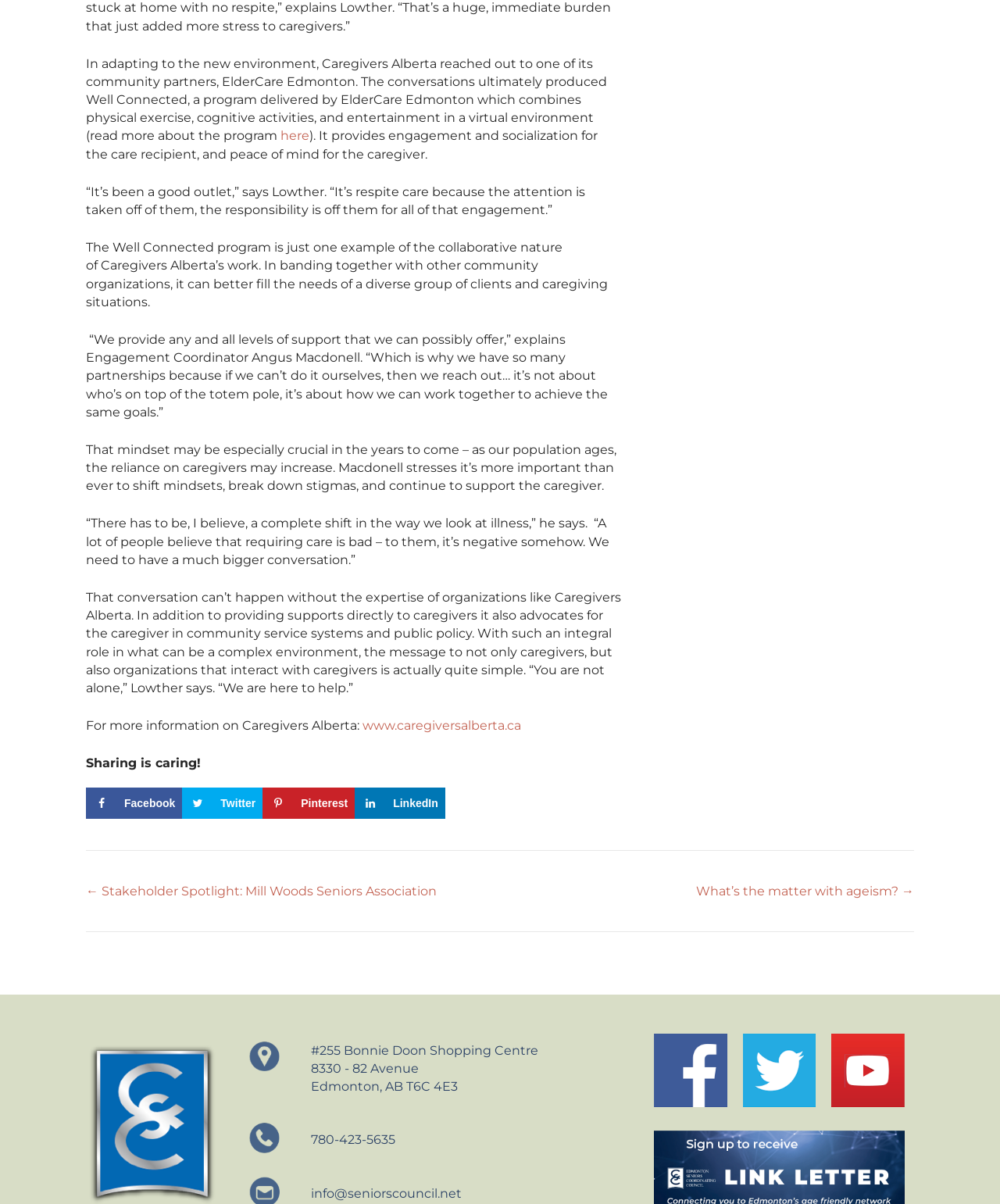Using the provided description alt="youtube" title="youtube", find the bounding box coordinates for the UI element. Provide the coordinates in (top-left x, top-left y, bottom-right x, bottom-right y) format, ensuring all values are between 0 and 1.

[0.832, 0.882, 0.905, 0.894]